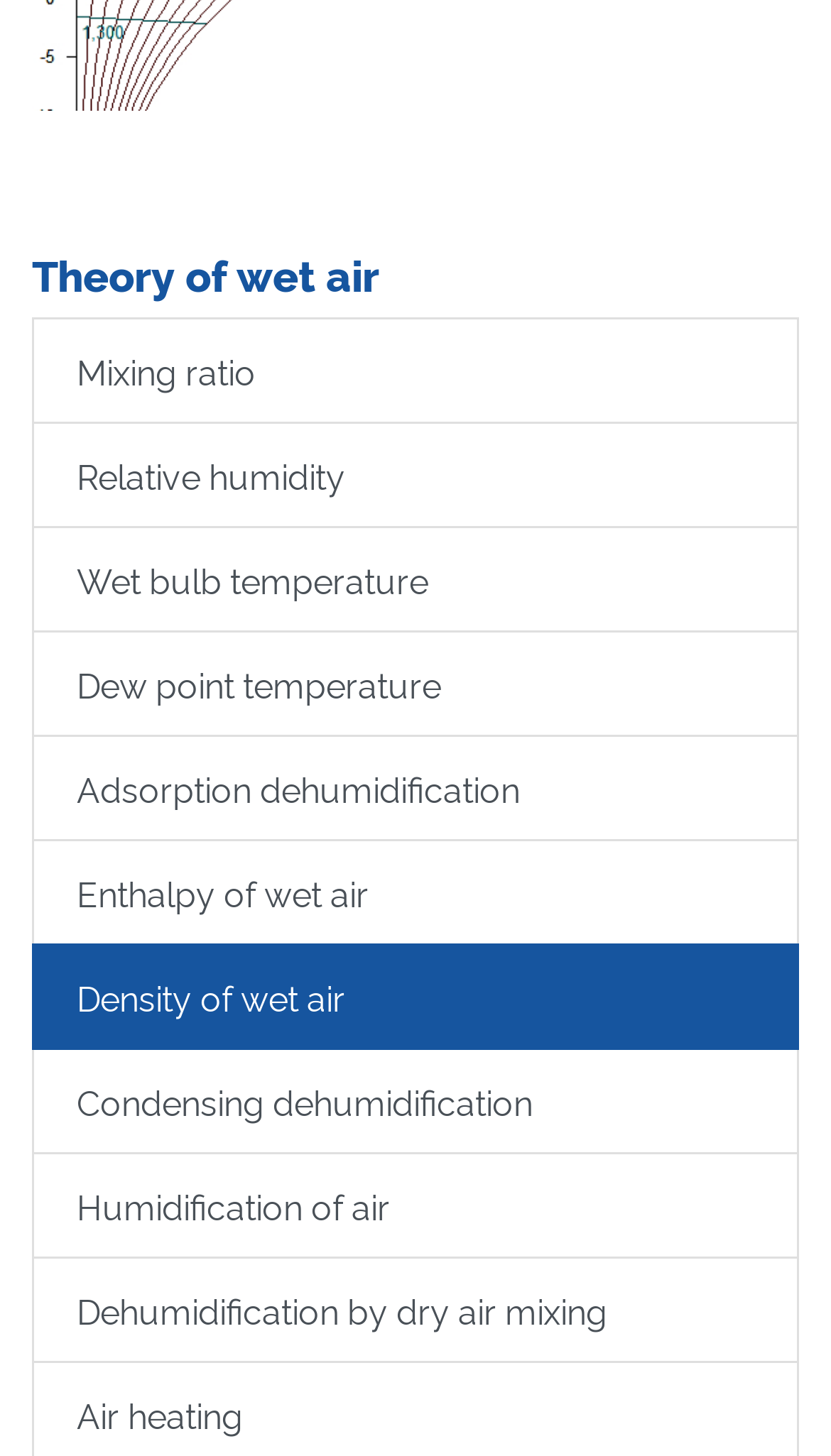Give a concise answer using one word or a phrase to the following question:
How many links are on the webpage?

11